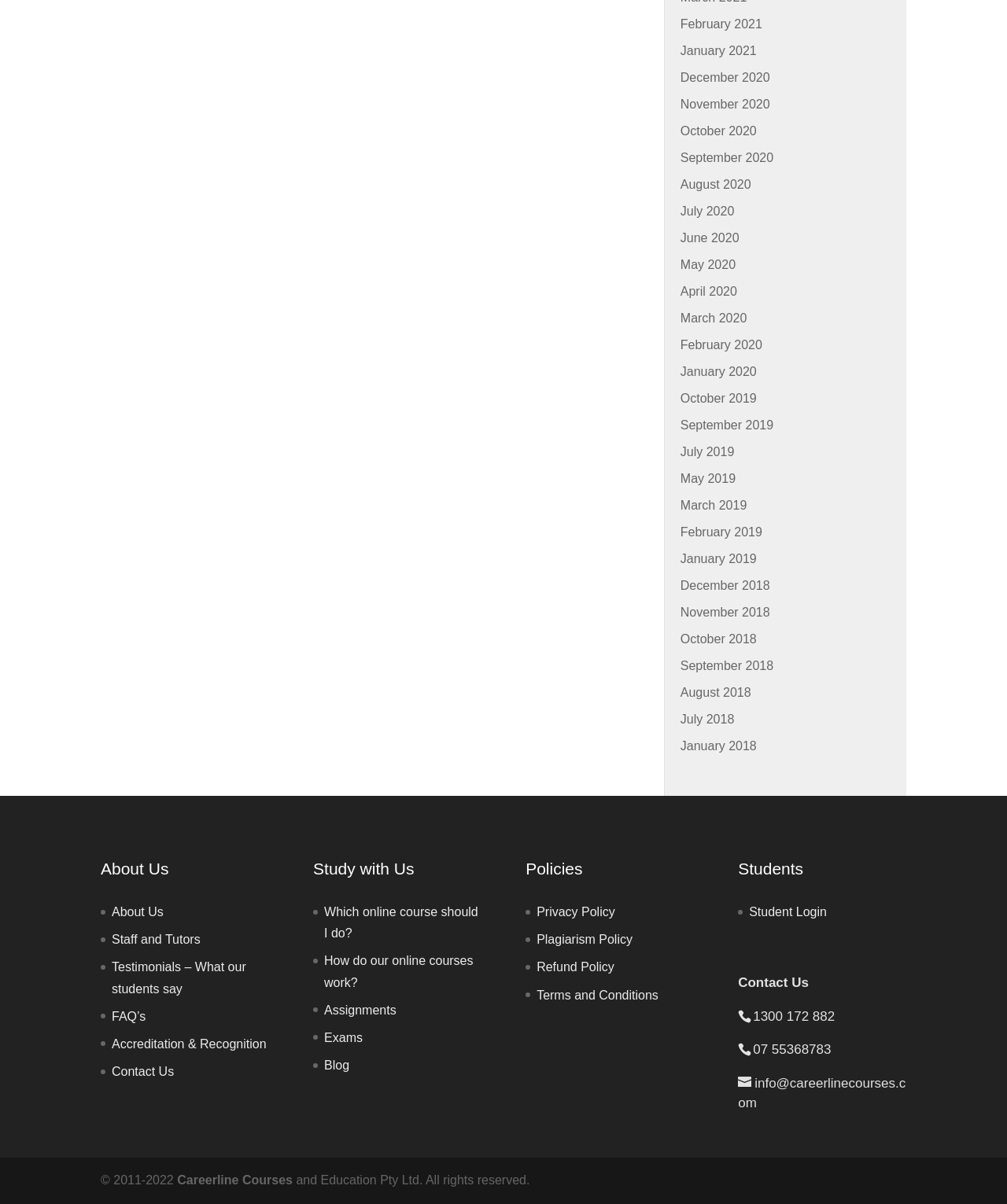Please identify the bounding box coordinates of the area that needs to be clicked to fulfill the following instruction: "Compare with previous version."

None